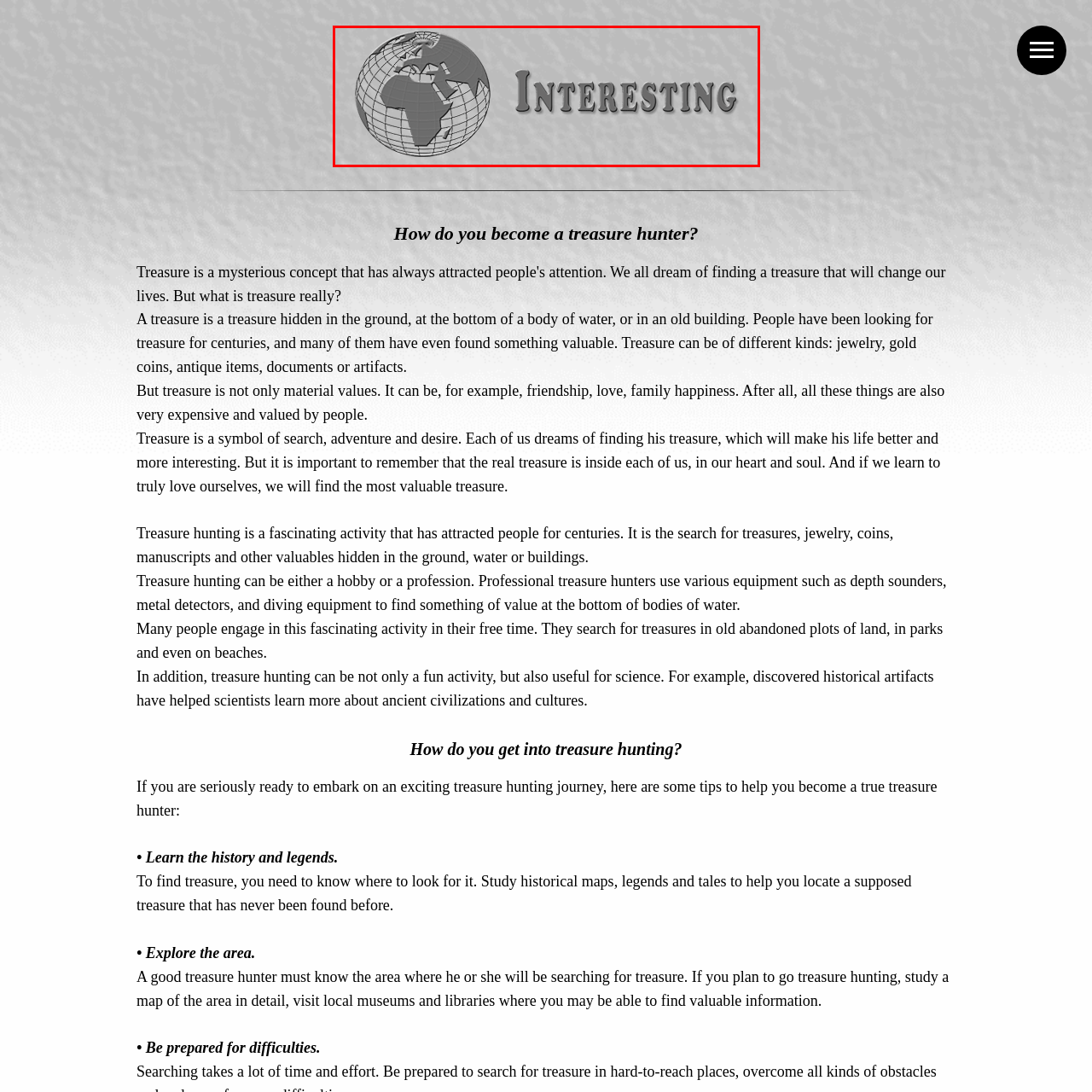Give a comprehensive description of the picture highlighted by the red border.

The image features a stylized globe, emphasizing the word "Interesting" in a bold, playful font. The globe design incorporates outlines of continents, primarily highlighting Africa, and suggests a theme of exploration and discovery. This visual is well-suited for an article centered on treasure hunting, capturing the adventurous spirit and curiosity associated with seeking hidden treasures around the world. The combination of the globe and the engaging typography invites viewers to dive into the fascinating world of treasure hunting, exploring the stories and legends behind lost valuables throughout history.